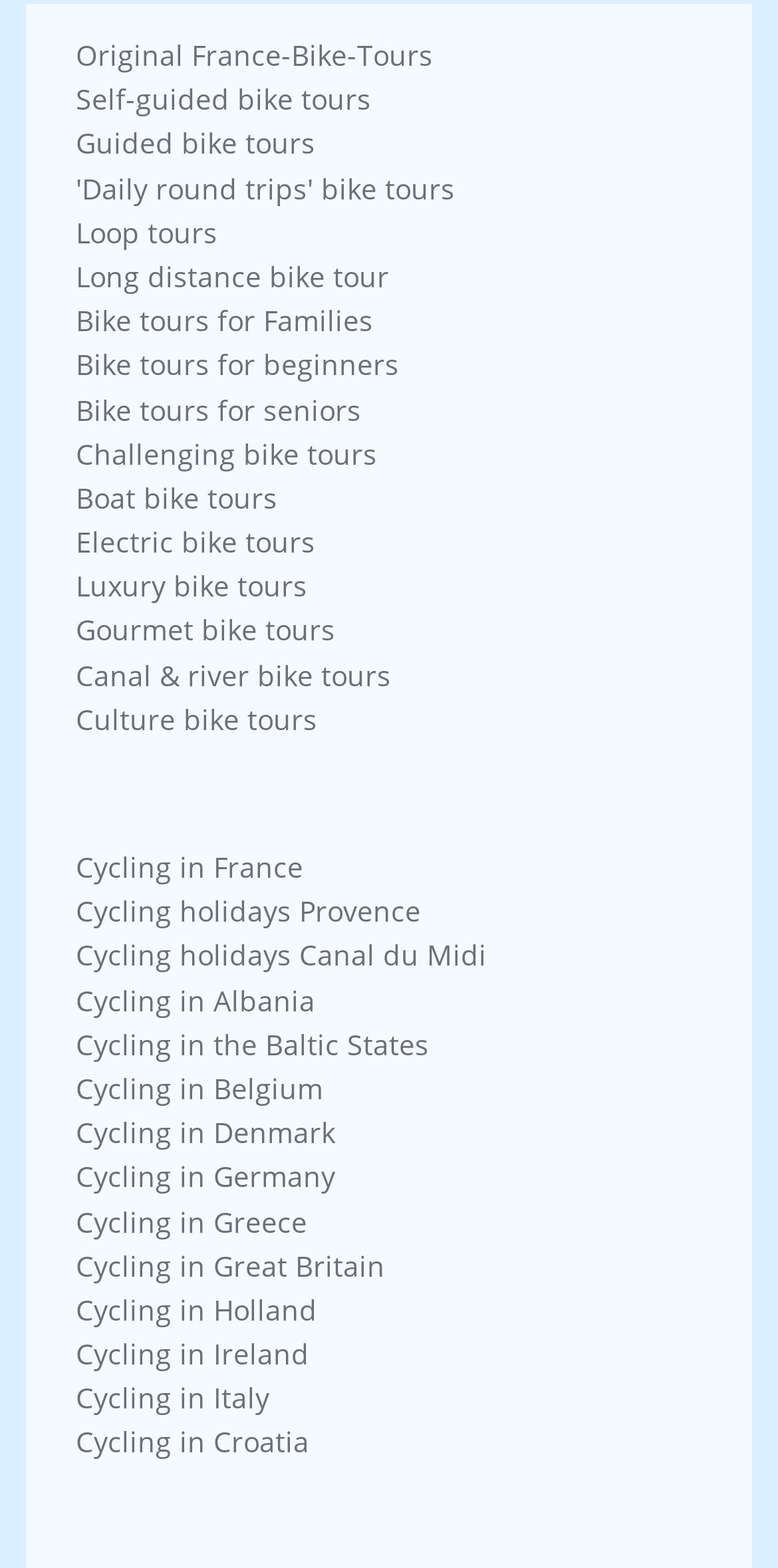Provide the bounding box coordinates for the UI element described in this sentence: "'Daily round trips' bike tours". The coordinates should be four float values between 0 and 1, i.e., [left, top, right, bottom].

[0.097, 0.108, 0.585, 0.132]